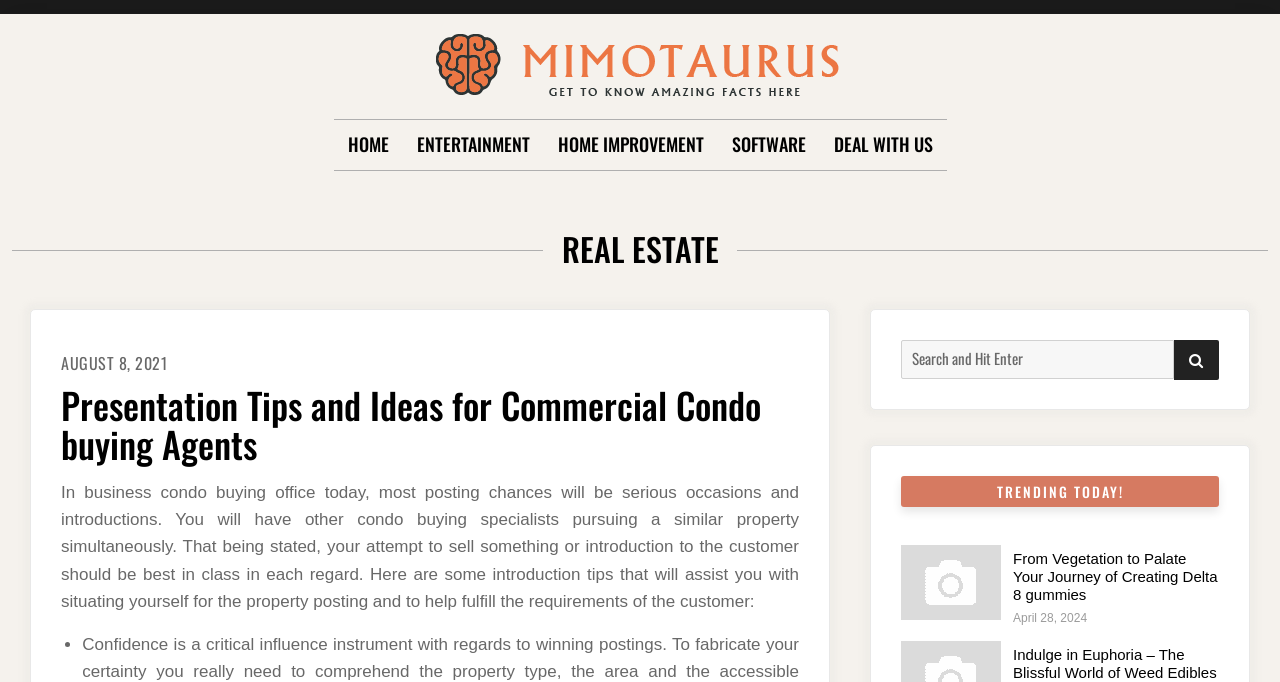Identify the bounding box coordinates of the element that should be clicked to fulfill this task: "Click on the 'SEARCH' button". The coordinates should be provided as four float numbers between 0 and 1, i.e., [left, top, right, bottom].

[0.917, 0.498, 0.952, 0.557]